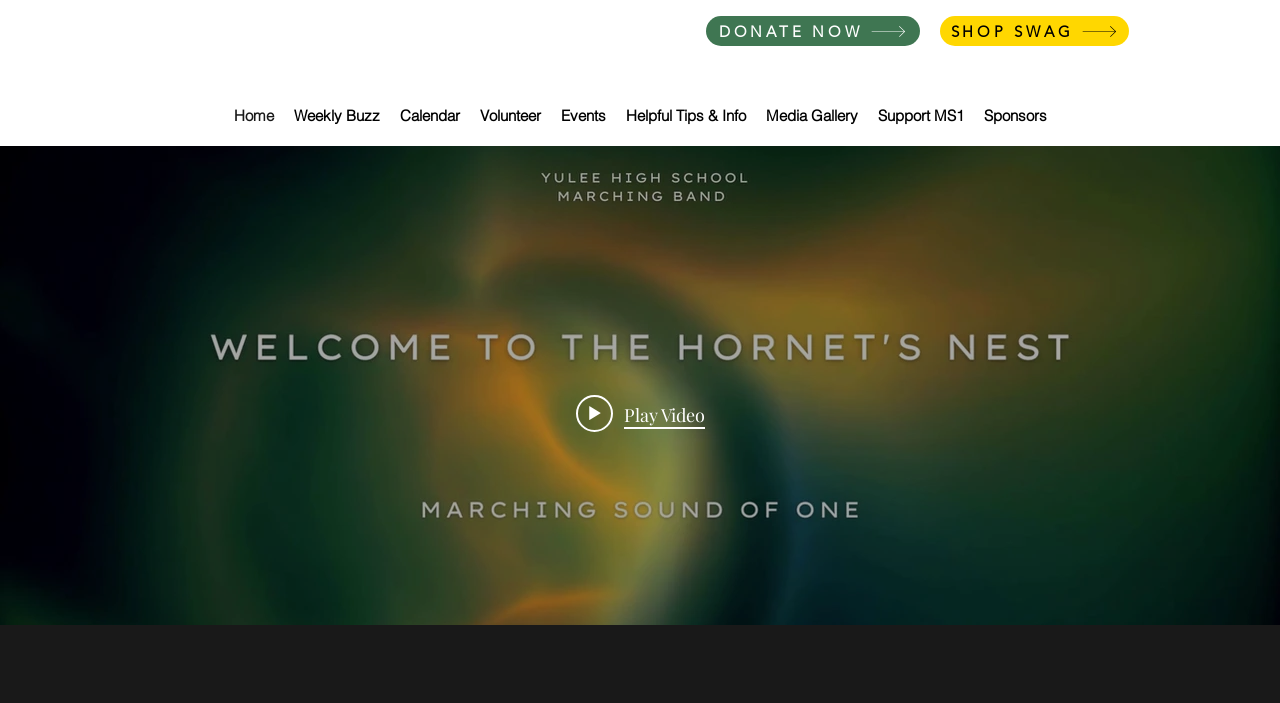Identify the bounding box for the UI element that is described as follows: "Townsville".

None